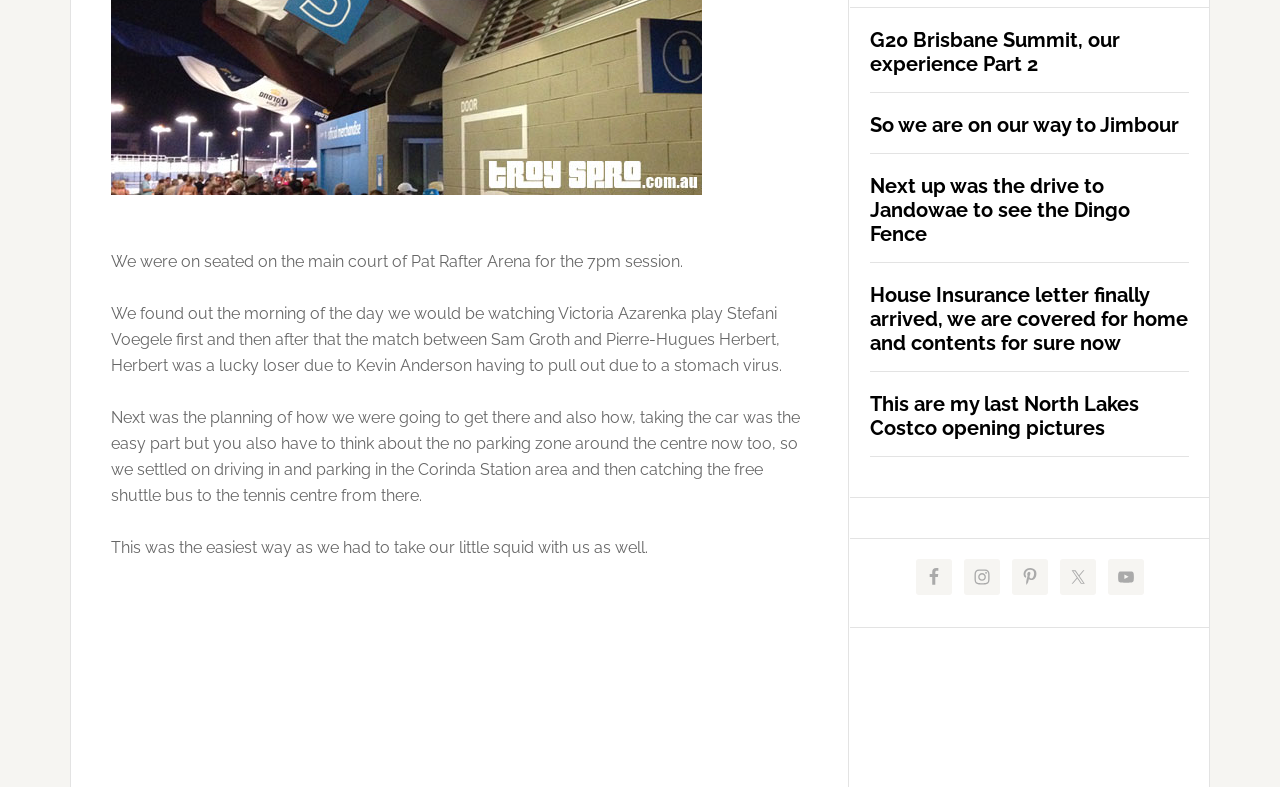Pinpoint the bounding box coordinates of the clickable element needed to complete the instruction: "Click on the YouTube link". The coordinates should be provided as four float numbers between 0 and 1: [left, top, right, bottom].

[0.865, 0.71, 0.893, 0.756]